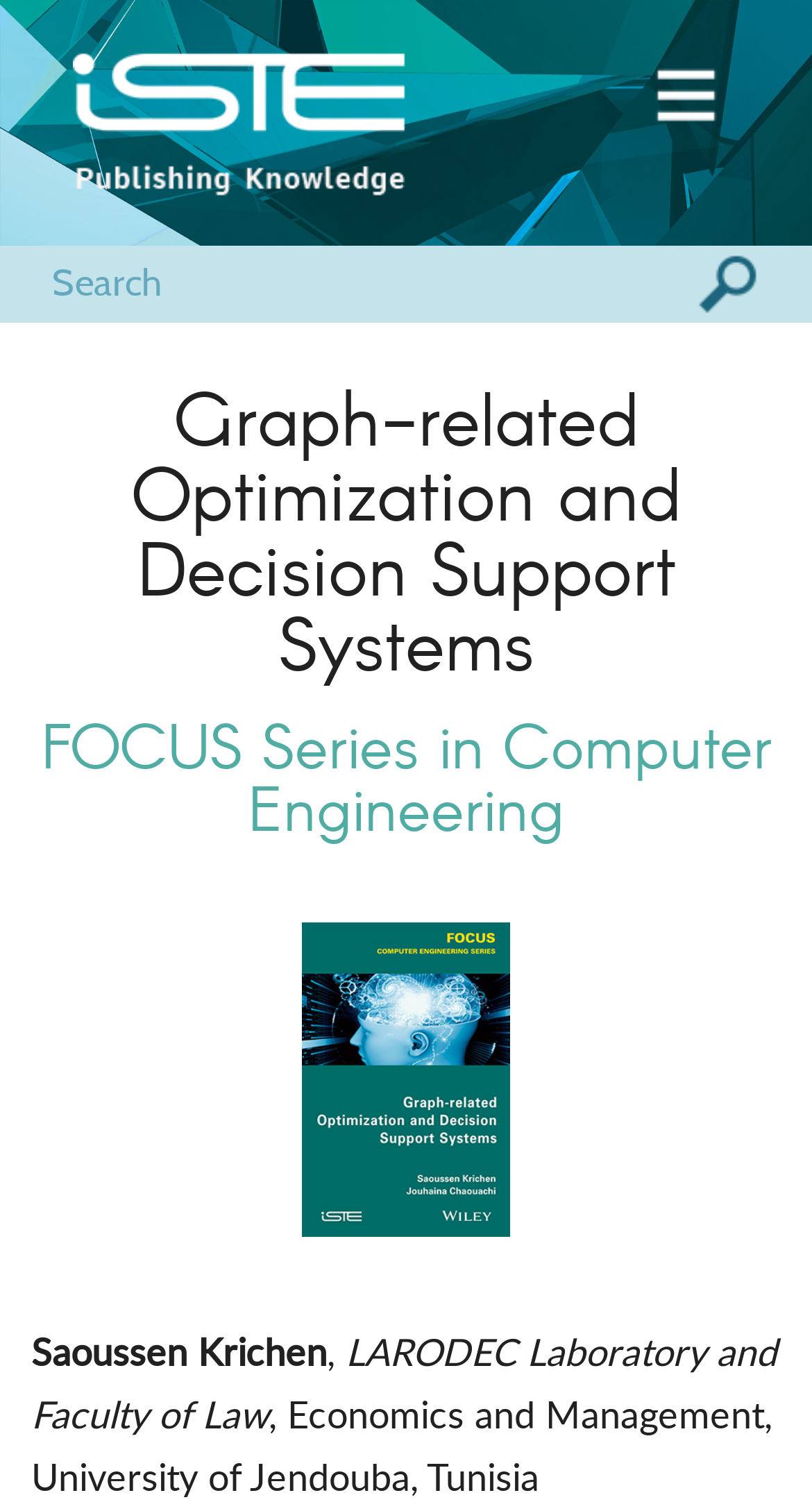How many images are on the webpage?
Please provide a single word or phrase as your answer based on the screenshot.

3